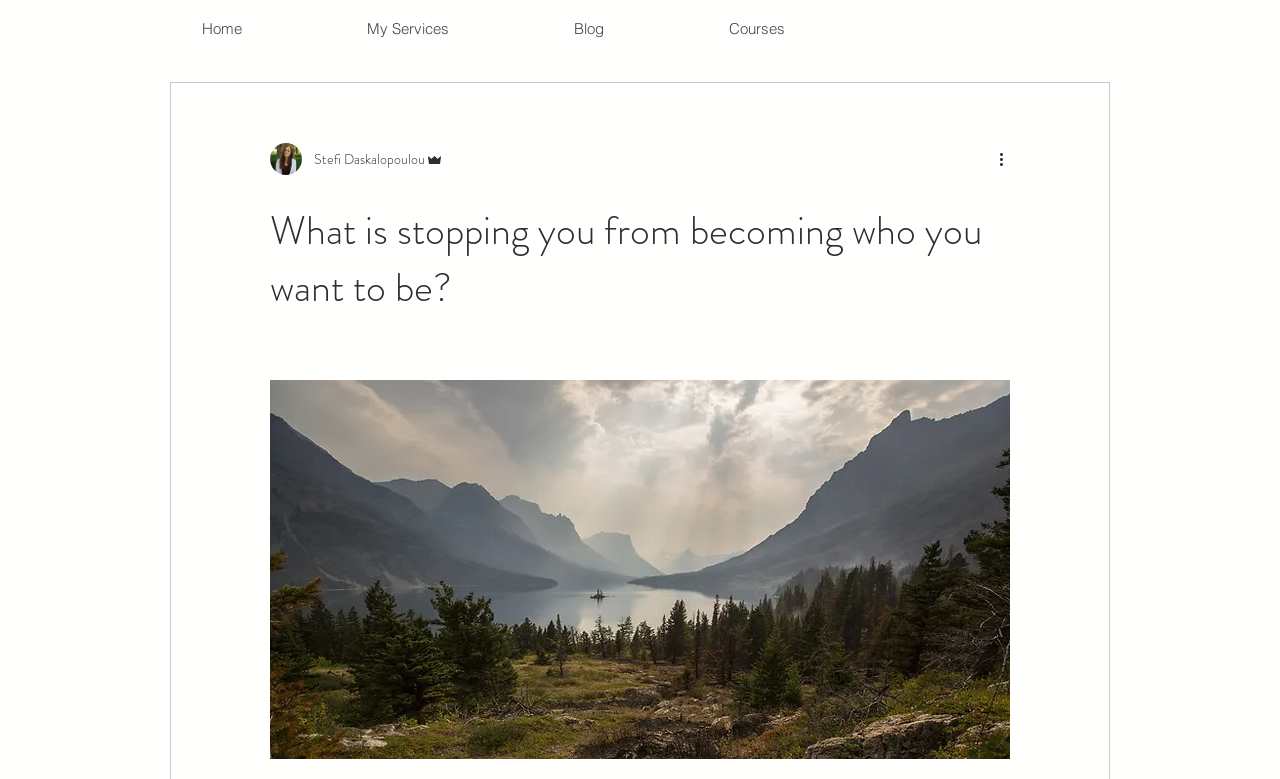Please determine the primary heading and provide its text.

What is stopping you from becoming who you want to be?